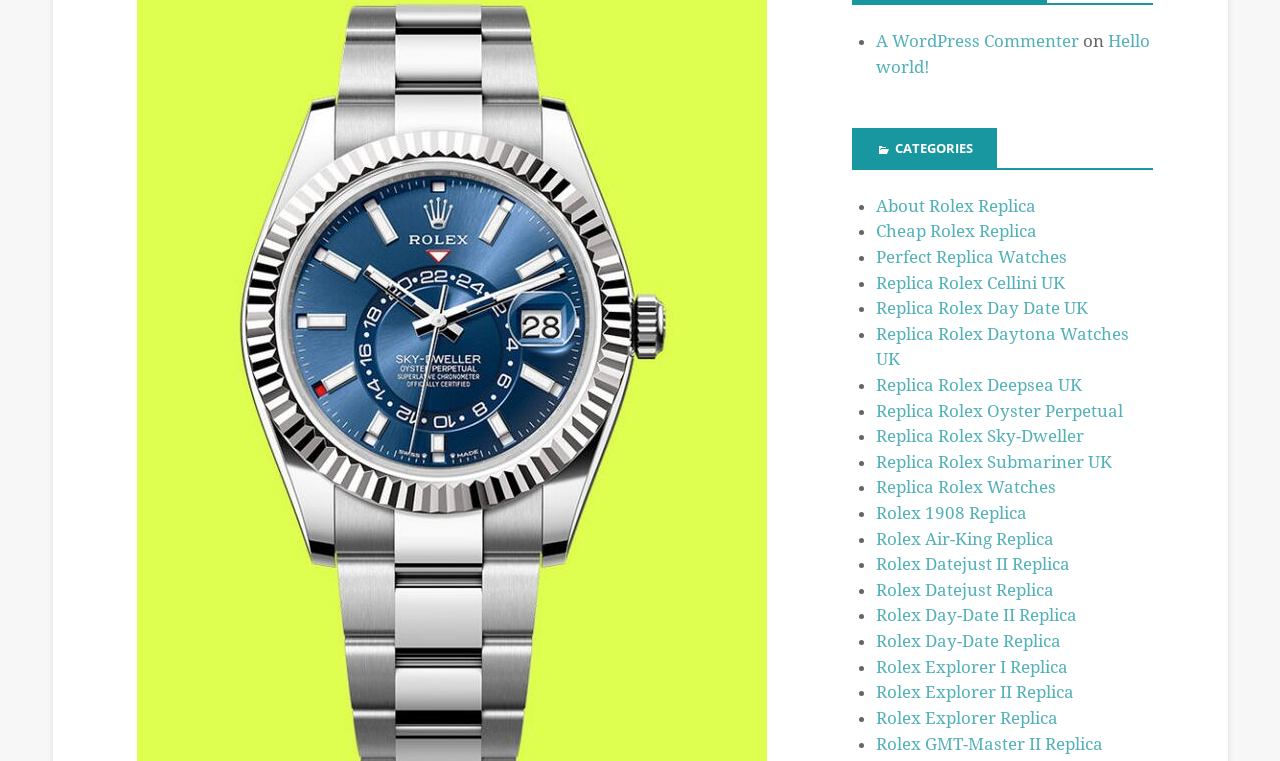Locate the bounding box coordinates of the clickable element to fulfill the following instruction: "Explore 'About Rolex Replica' category". Provide the coordinates as four float numbers between 0 and 1 in the format [left, top, right, bottom].

[0.685, 0.257, 0.81, 0.283]